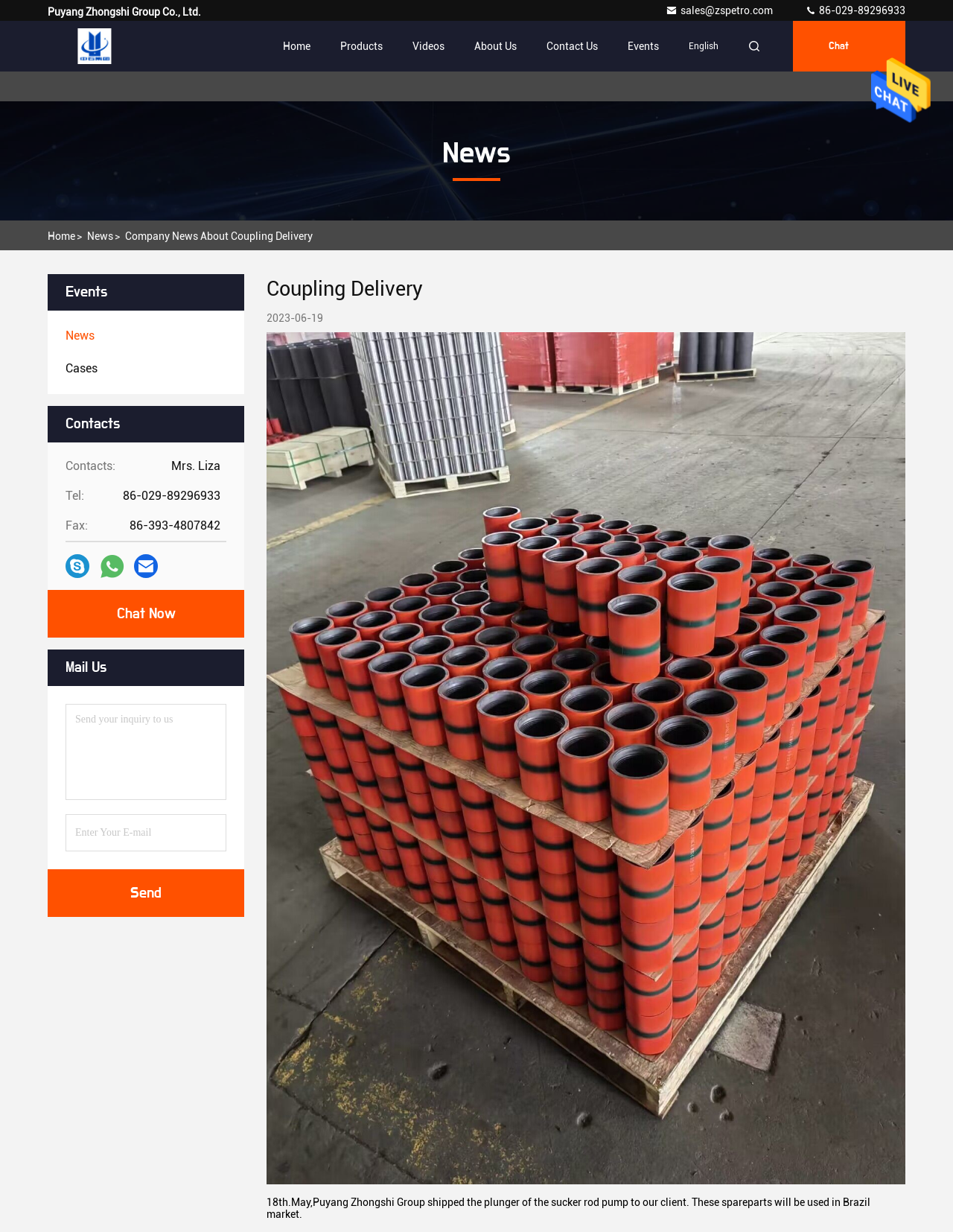Explain the webpage in detail, including its primary components.

The webpage is about China Puyang Zhongshi Group Co., Ltd.'s latest company news about Coupling Delivery. At the top right corner, there is a "Send Message" link accompanied by an image, and an email address and phone number are displayed below it. On the top left, the company's logo and name are displayed, along with a navigation menu consisting of links to "Home", "Products", "Videos", "About Us", "Contact Us", and "Events".

Below the navigation menu, there is a large image that spans the entire width of the page, likely showcasing the company's products. Above this image, there are links to "News" and "Home" on the left, and a ">" symbol in between. To the right of the image, there is a section dedicated to company news, with a heading "News" and a subheading "Company News About Coupling Delivery". Below this, there are links to "News" and "Cases", each accompanied by a heading.

Further down, there is a "Contacts" section, which displays the contact information of Mrs. Liza, including phone and fax numbers. There are also social media links and a "Chat Now" button. Below this, there is a form to send an inquiry to the company, with fields to enter a message and email address, and a "Send" button.

The main content of the page is an article about the company's latest news, with a heading "Coupling Delivery" and a date "2023-06-19". The article describes the shipment of plunger spare parts to a client in Brazil, and is accompanied by a large image.